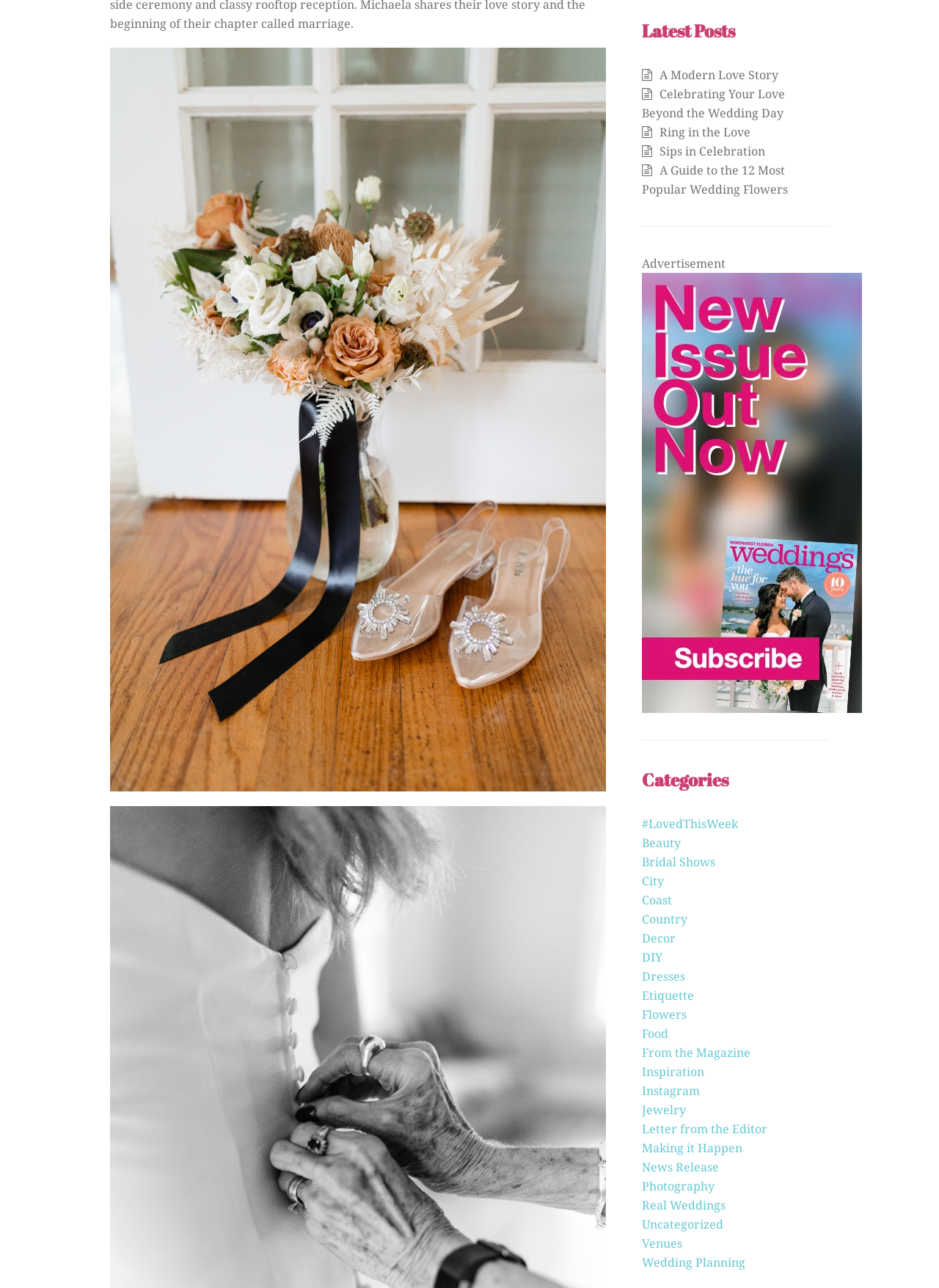Please look at the image and answer the question with a detailed explanation: What is the purpose of the iframe element?

The iframe element is used to display an advertisement on the webpage. The element has a description 'Advertisement', which suggests that its purpose is to display an ad. The iframe element is also located in the 'Advertisement' section of the webpage, which further supports this conclusion.